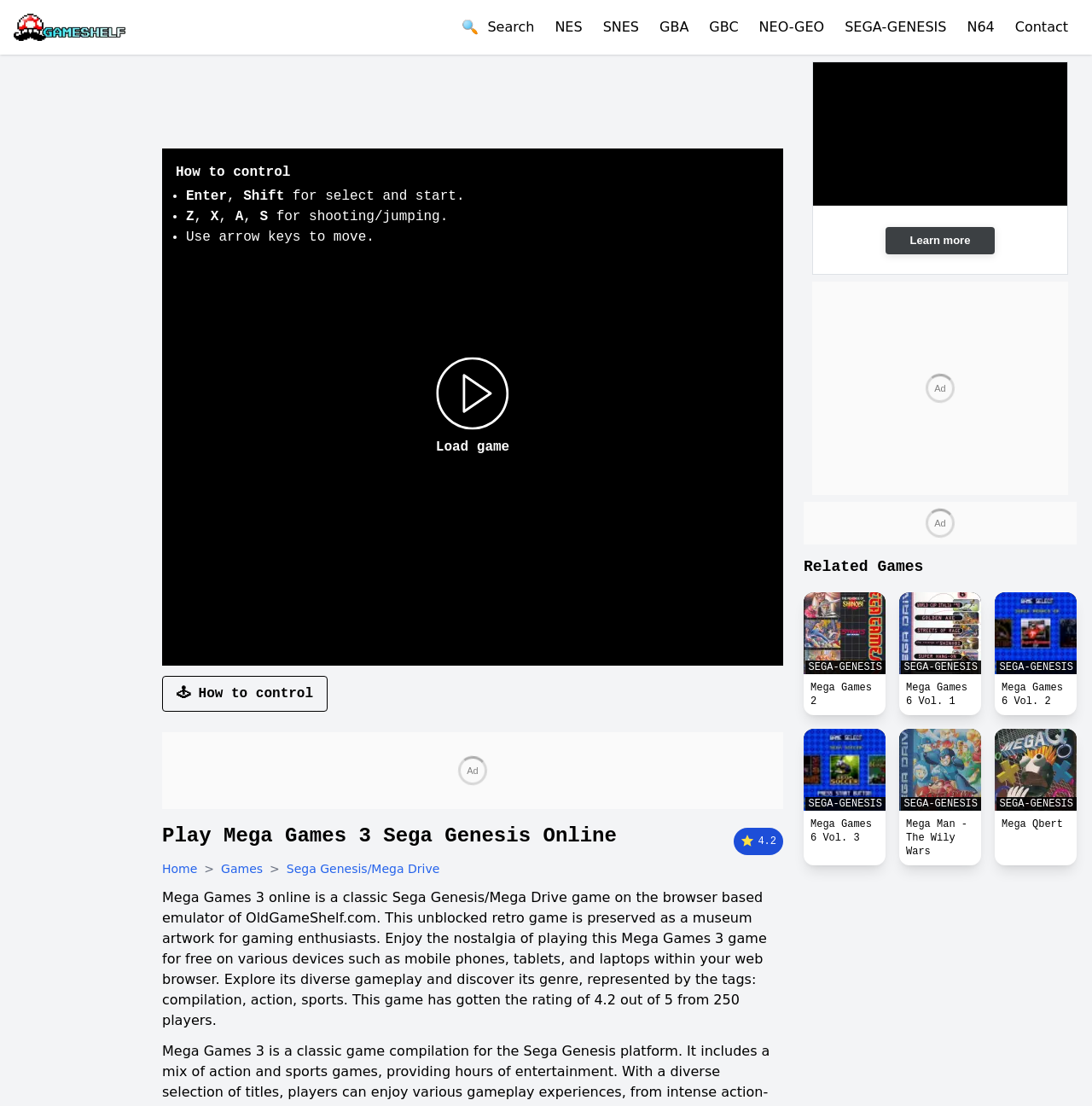Identify the bounding box coordinates of the part that should be clicked to carry out this instruction: "Play Mega Games 3".

[0.366, 0.323, 0.5, 0.413]